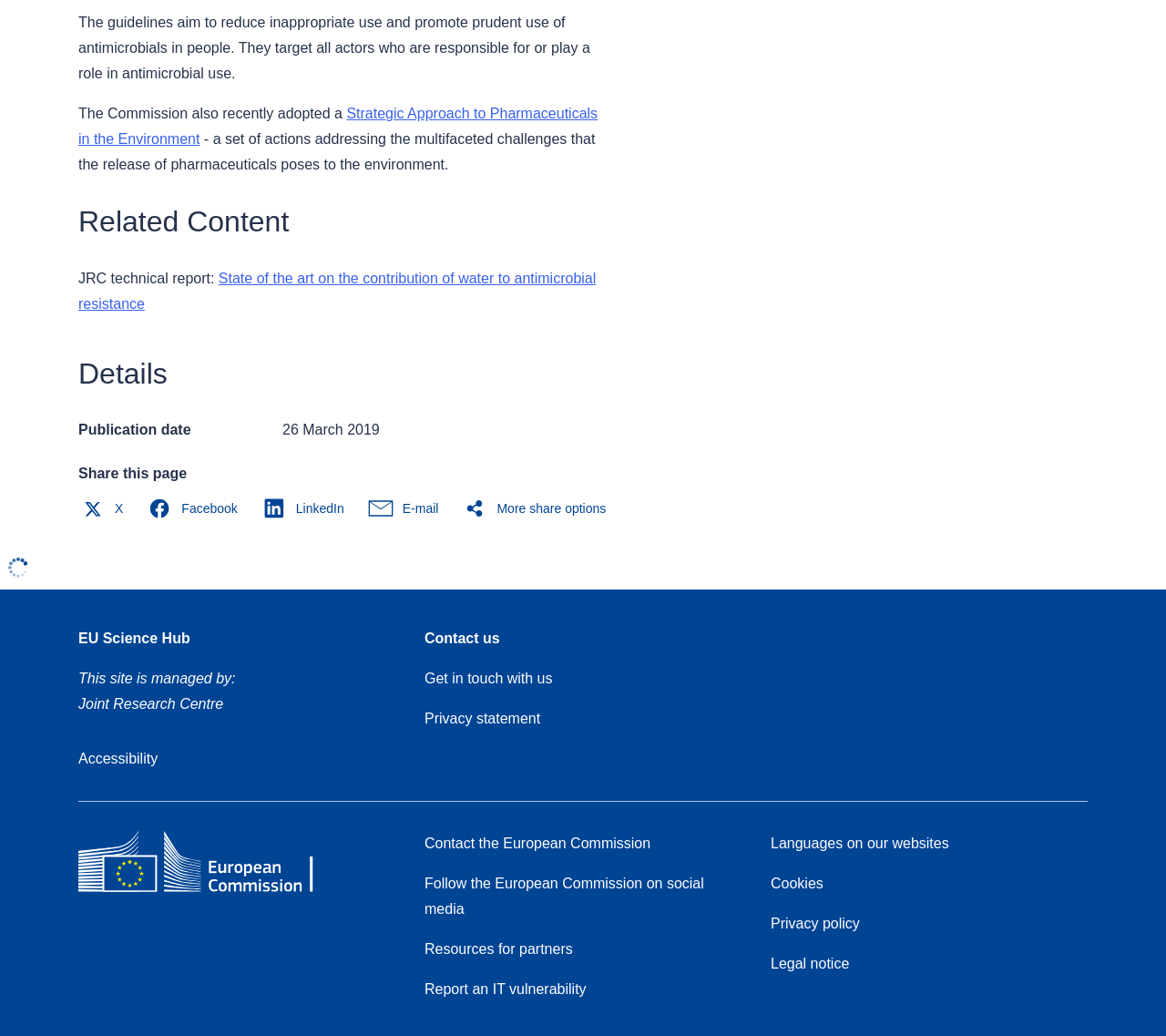Pinpoint the bounding box coordinates for the area that should be clicked to perform the following instruction: "Click the 'EU Science Hub' link".

[0.067, 0.609, 0.163, 0.624]